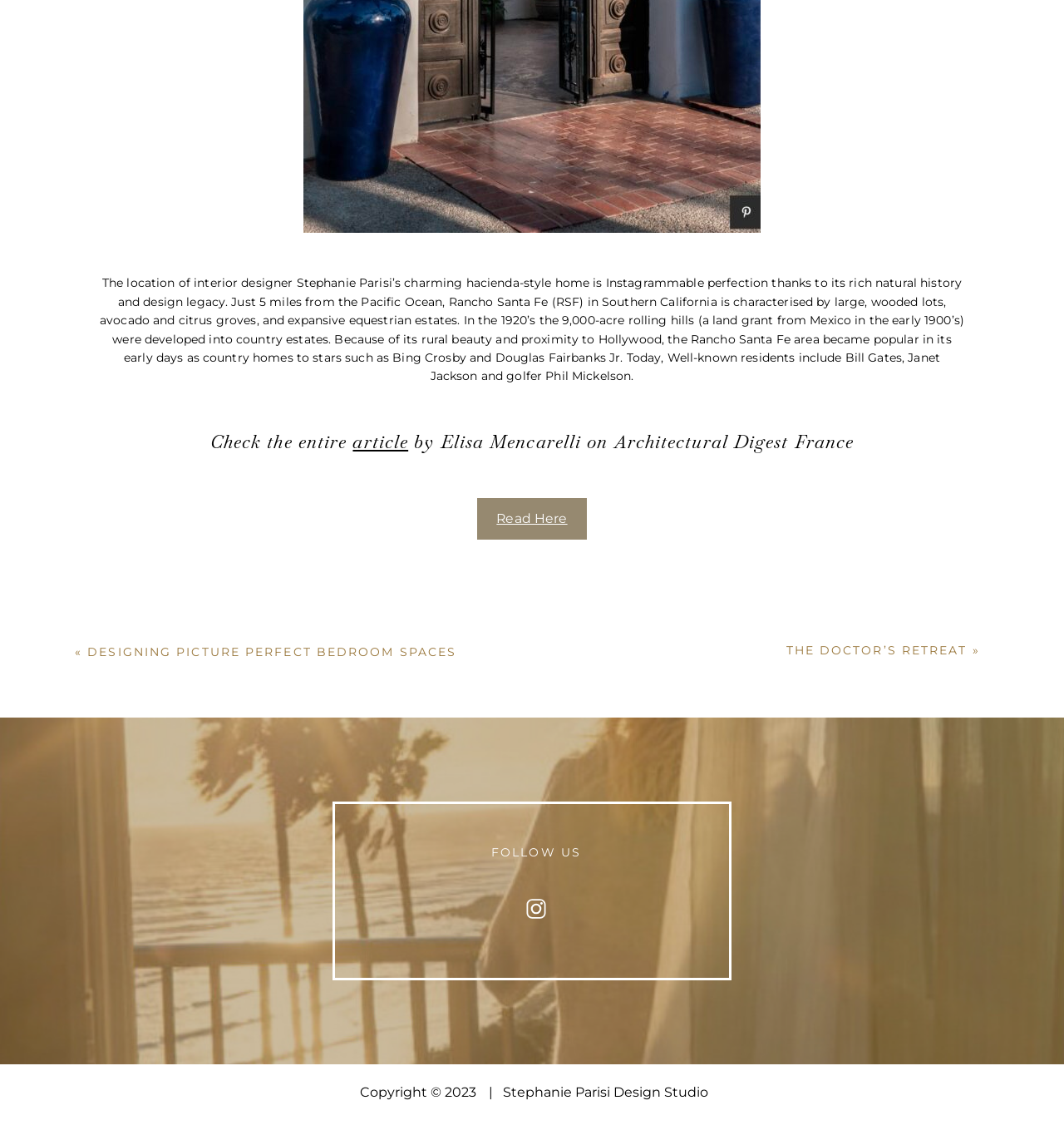Identify the bounding box of the HTML element described as: "Read Here".

[0.449, 0.443, 0.551, 0.48]